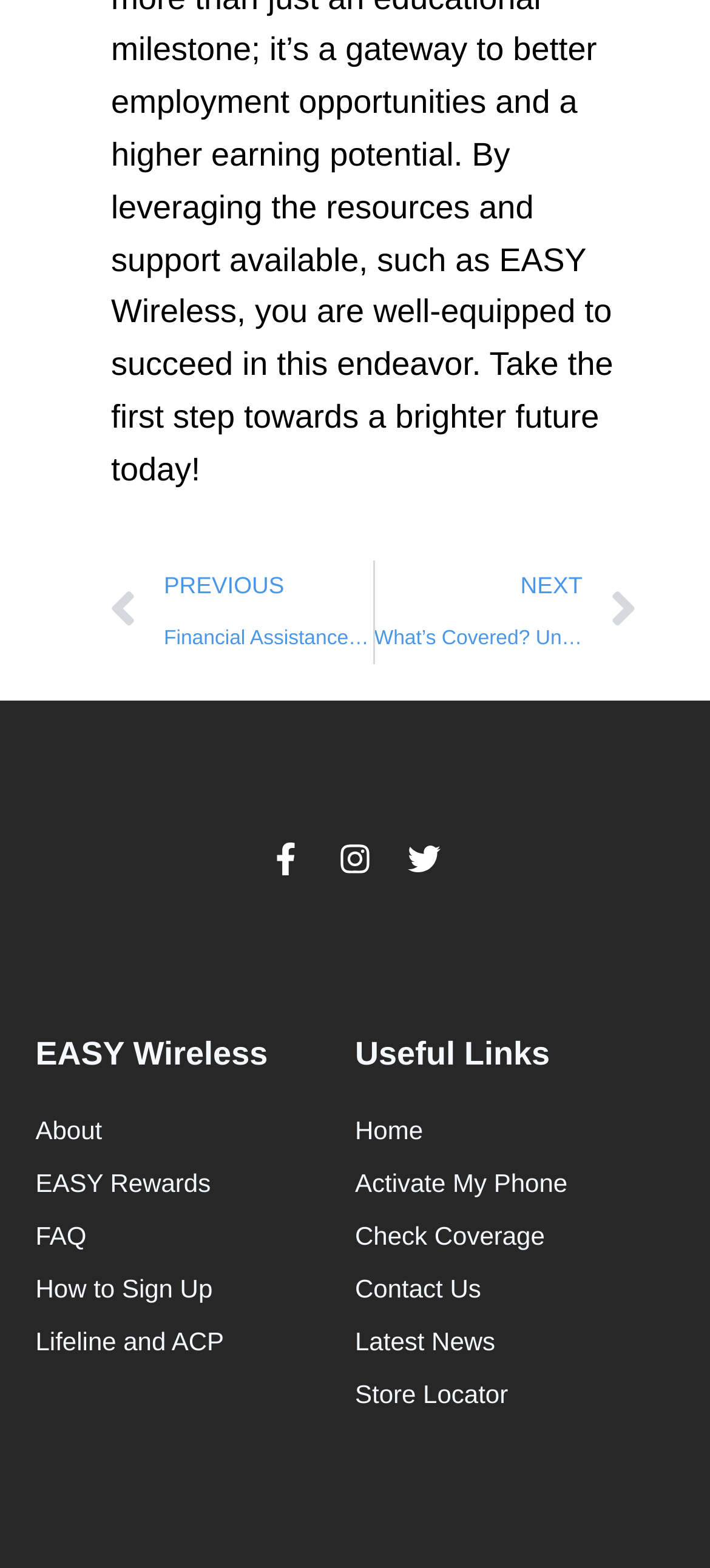What is the last link on the bottom right?
Provide a short answer using one word or a brief phrase based on the image.

Store Locator